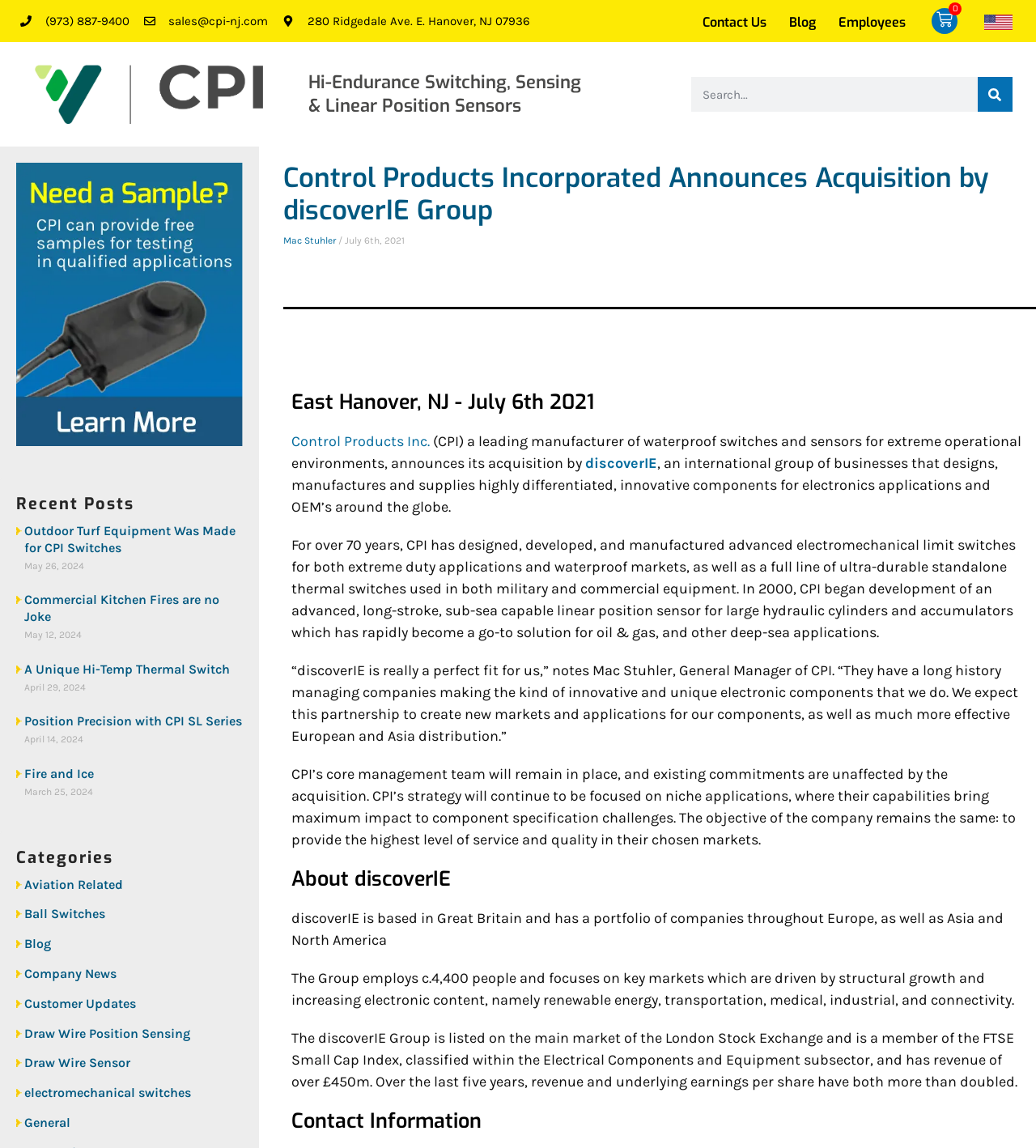Analyze the image and answer the question with as much detail as possible: 
What is the company's address?

I found the company's address by looking at the static text element that contains the address information, which is '280 Ridgedale Ave. E. Hanover, NJ 07936'.